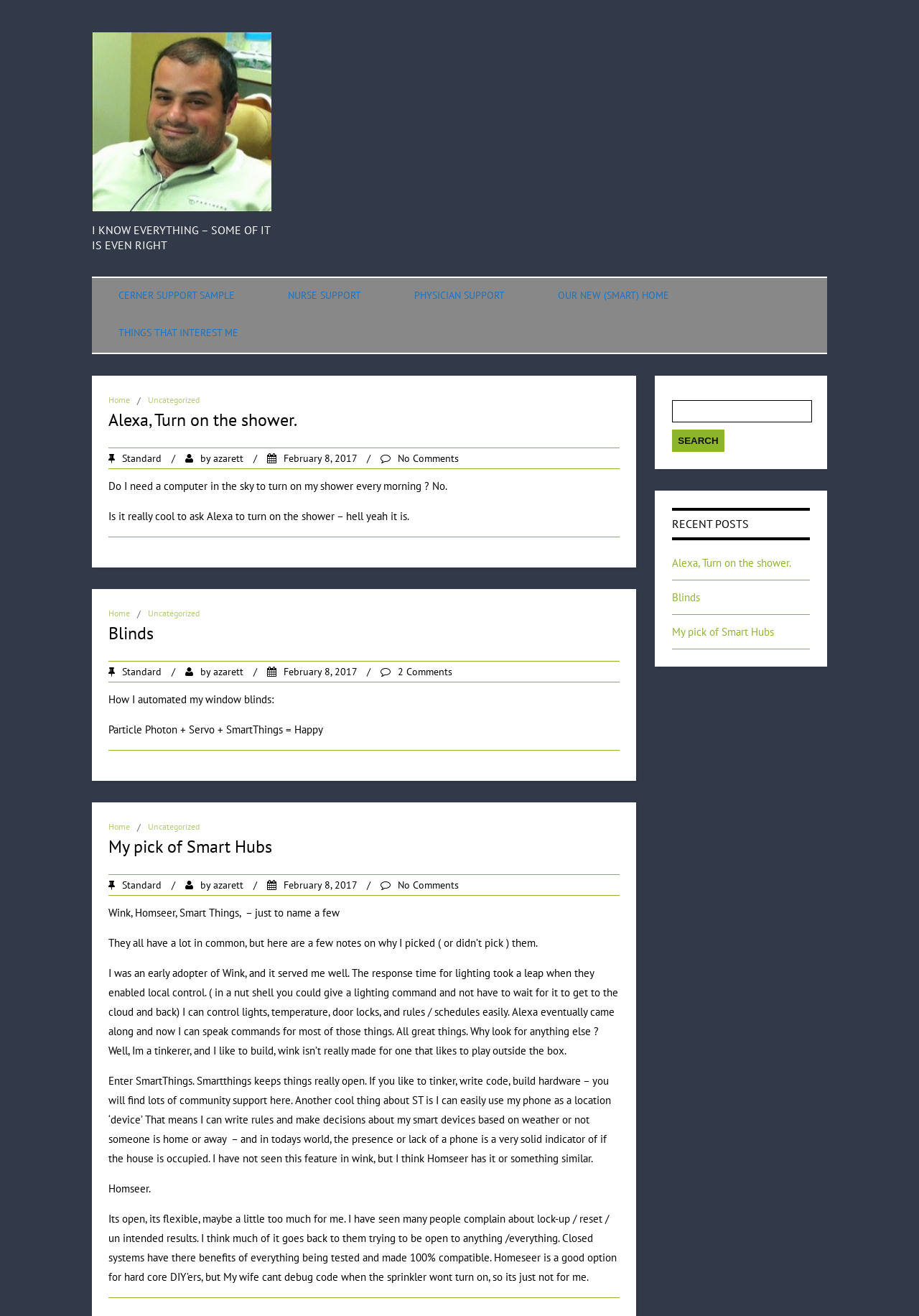Find the coordinates for the bounding box of the element with this description: "Nurse Support".

[0.284, 0.211, 0.422, 0.239]